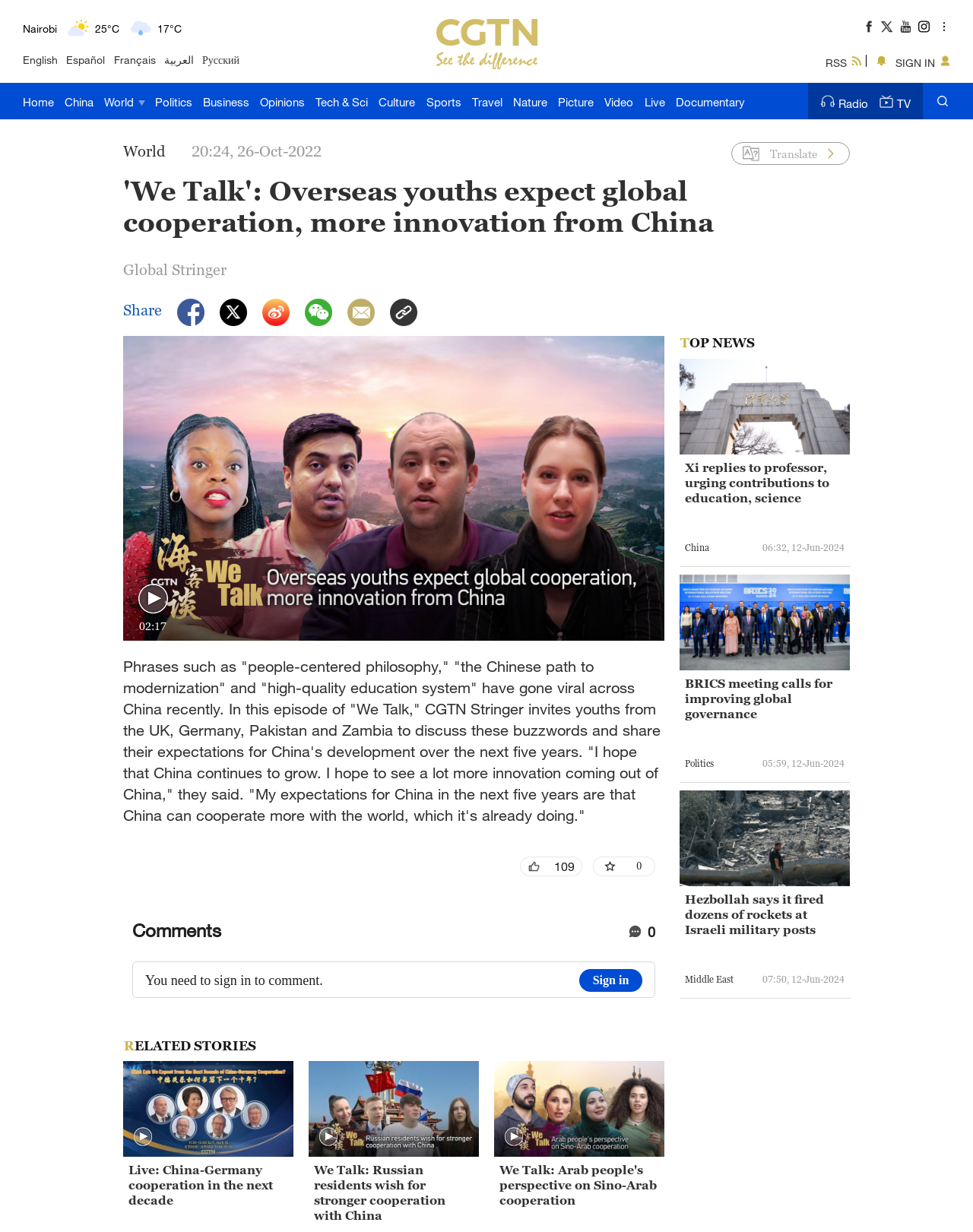Answer the following query concisely with a single word or phrase:
What is the current weather in New York?

Moderate rain